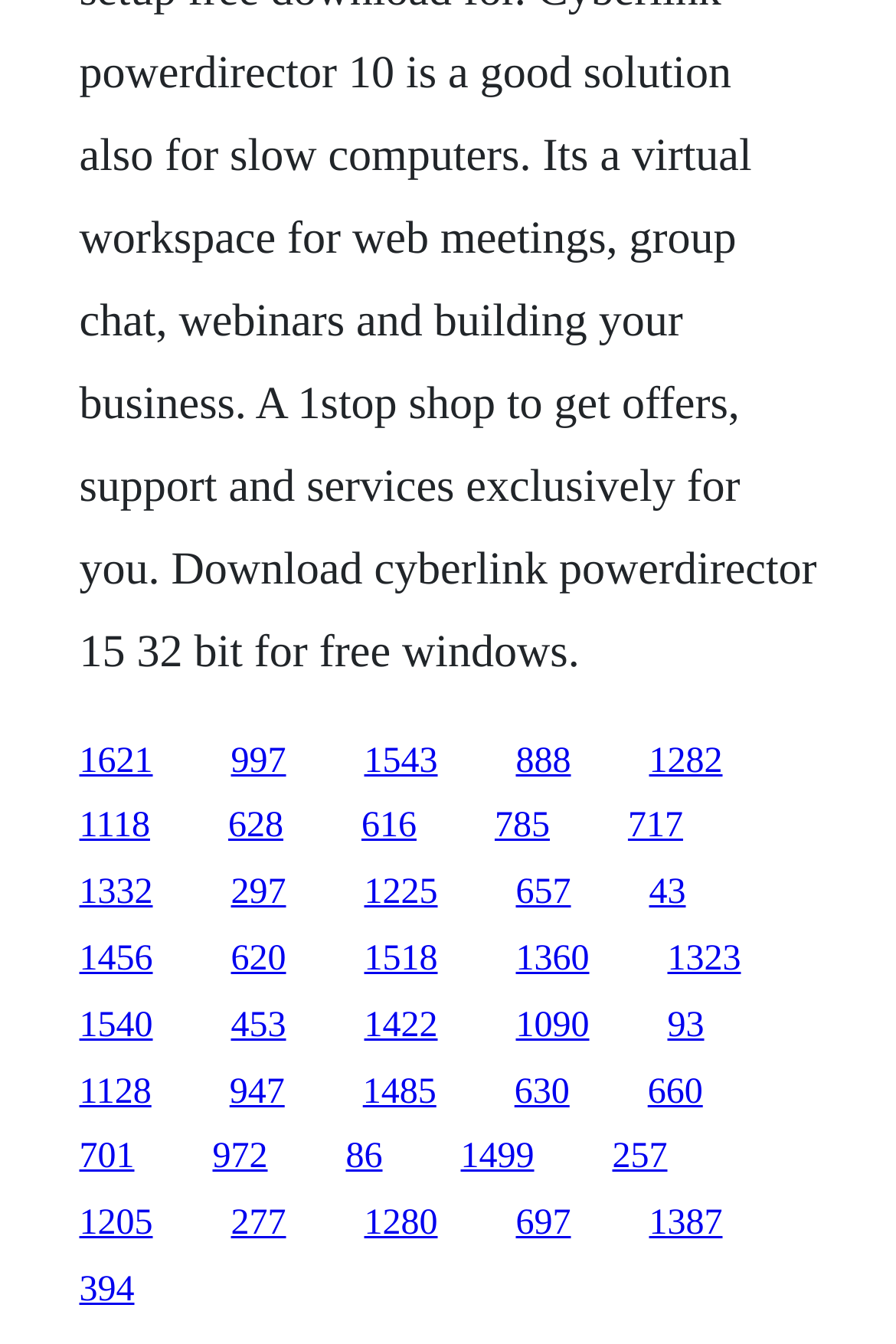Using the provided element description "1090", determine the bounding box coordinates of the UI element.

[0.576, 0.748, 0.658, 0.777]